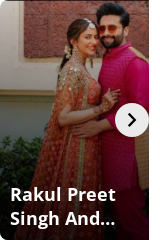What is the purpose of the image feature?
Give a single word or phrase as your answer by examining the image.

Inspiration for brides-to-be